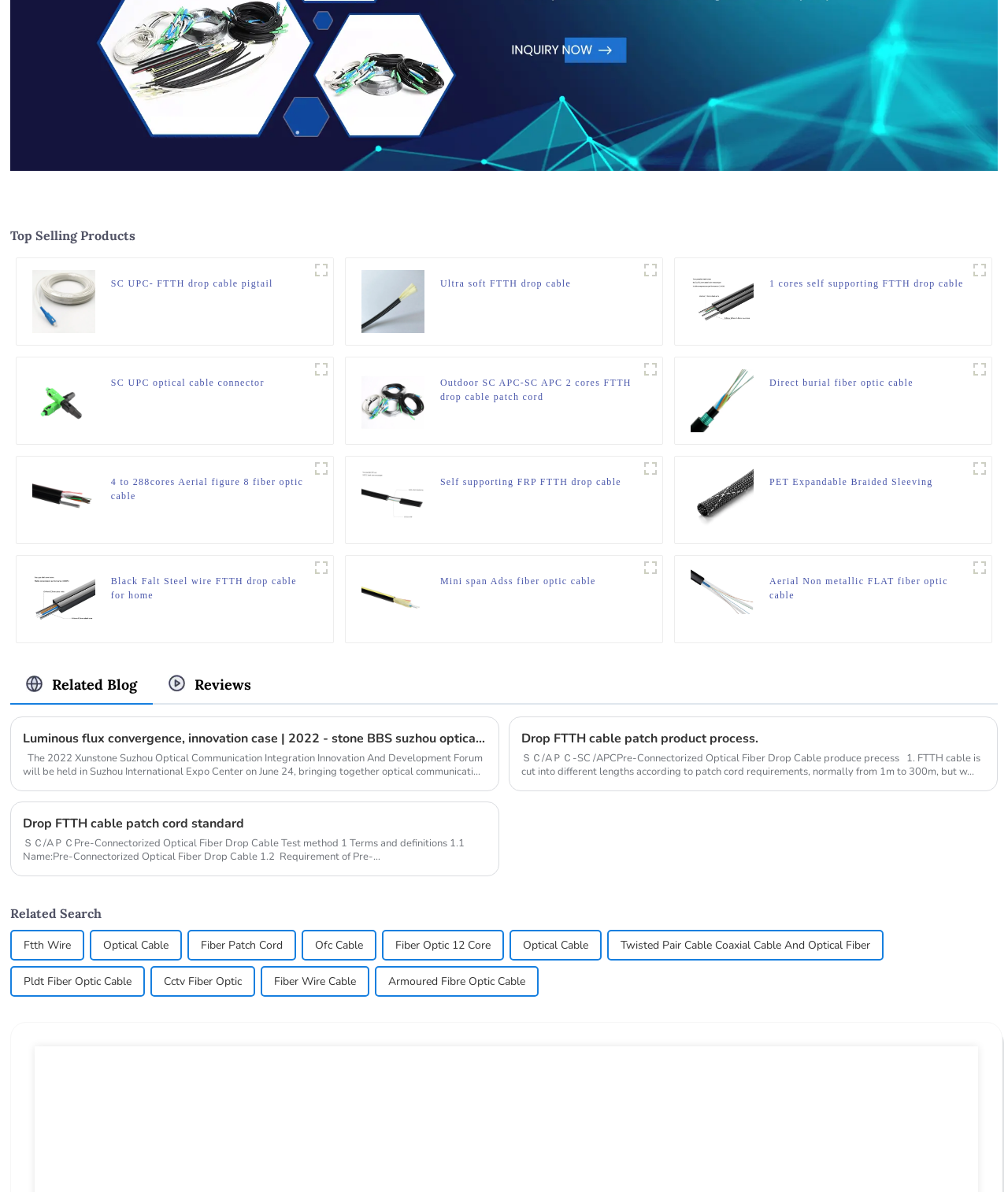Provide the bounding box coordinates of the HTML element this sentence describes: "alt="GDx11"".

[0.01, 0.005, 0.99, 0.016]